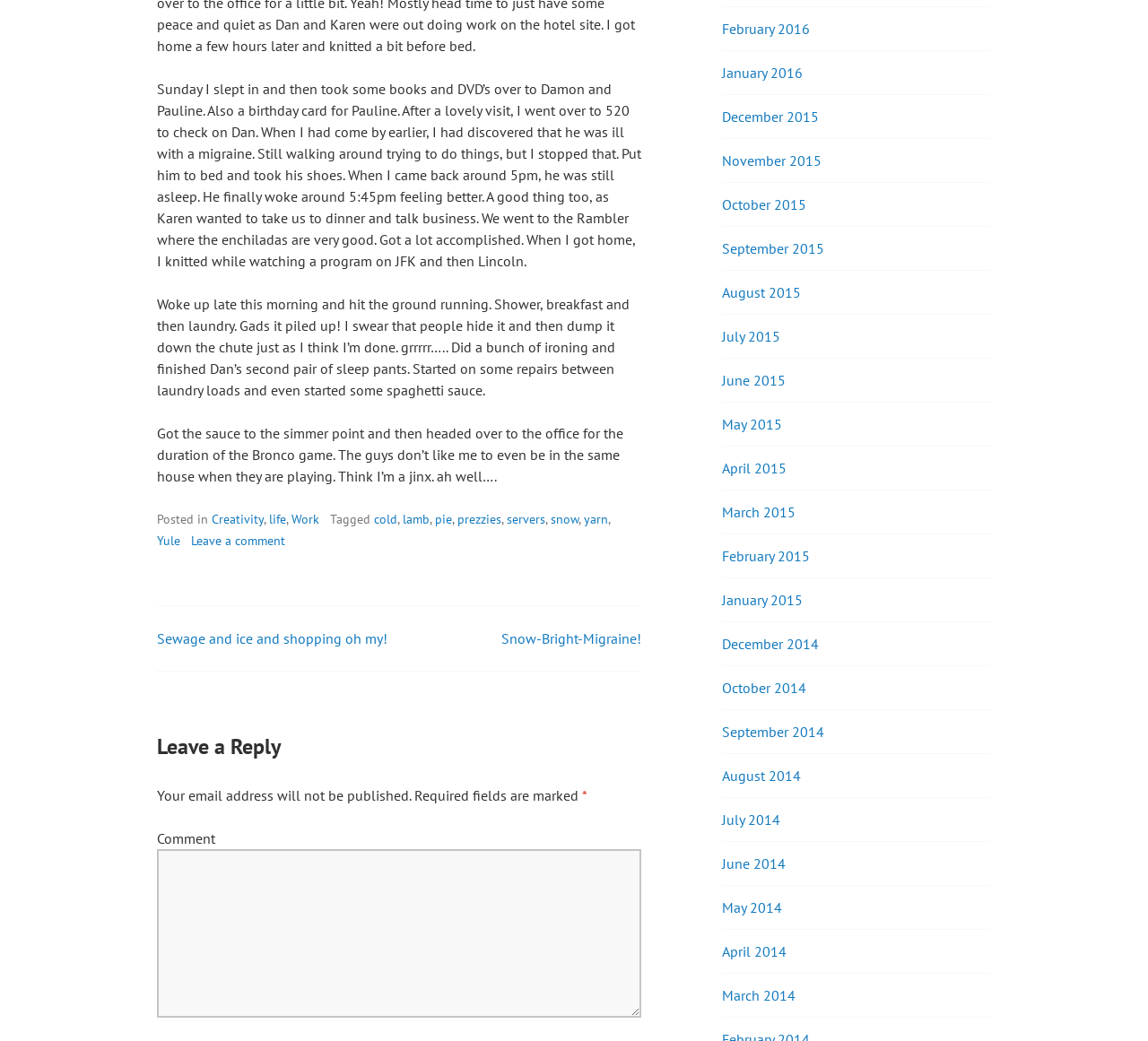What is the author doing on Sunday?
Kindly offer a detailed explanation using the data available in the image.

The author is visiting friends, specifically Damon and Pauline, and also checking on Dan who is ill with a migraine.